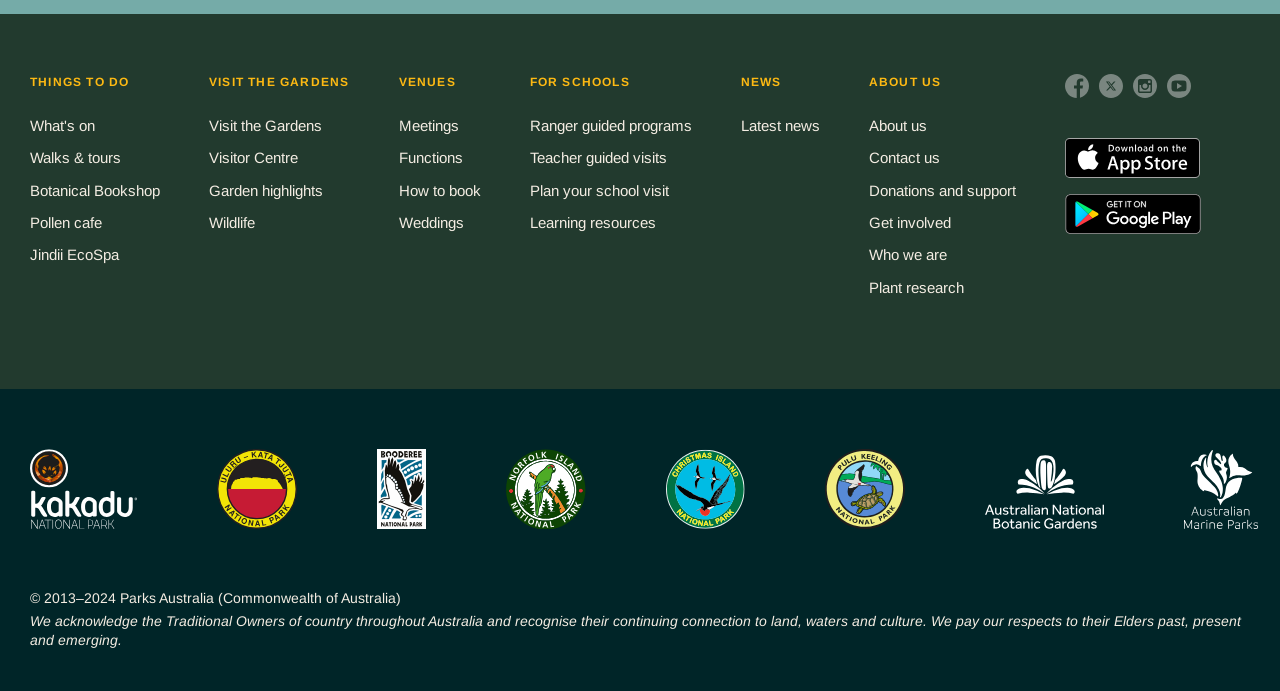Pinpoint the bounding box coordinates of the area that must be clicked to complete this instruction: "Visit the Botanical Bookshop".

[0.023, 0.263, 0.125, 0.287]